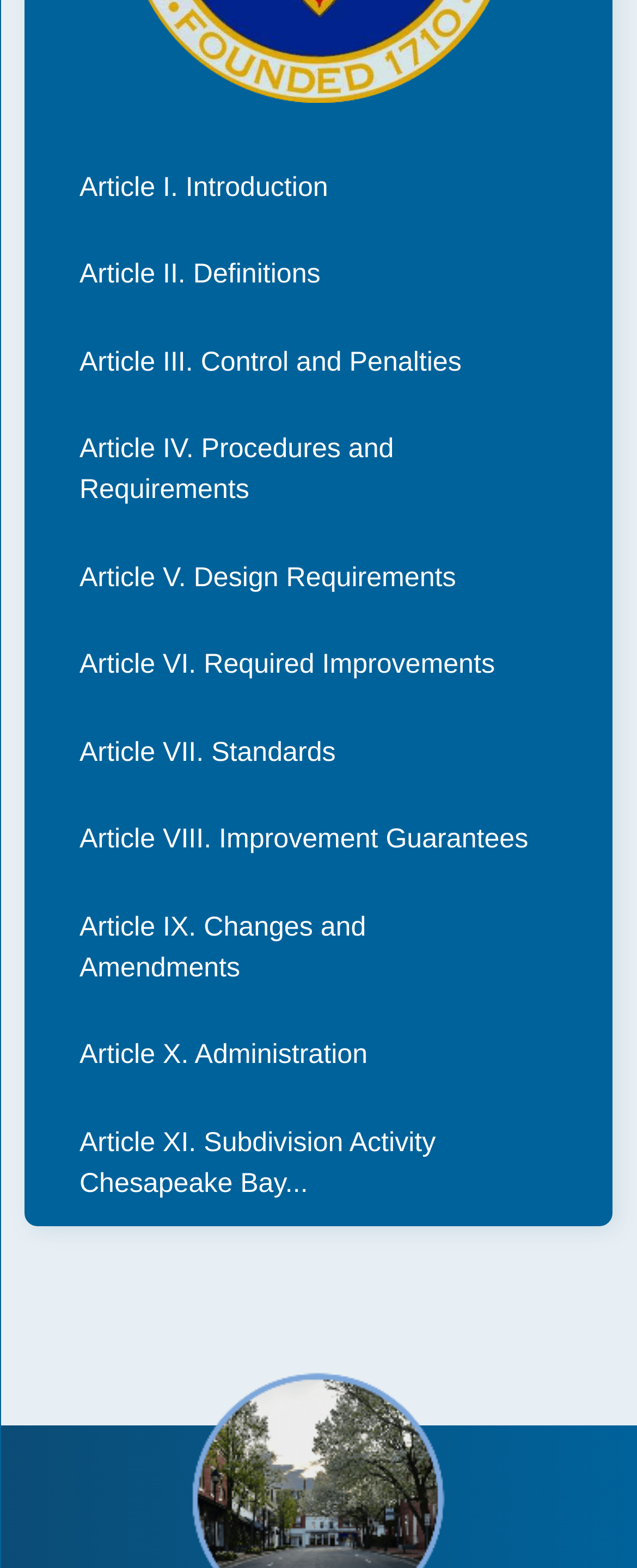Calculate the bounding box coordinates of the UI element given the description: "Article VI. Required Improvements".

[0.039, 0.396, 0.961, 0.452]